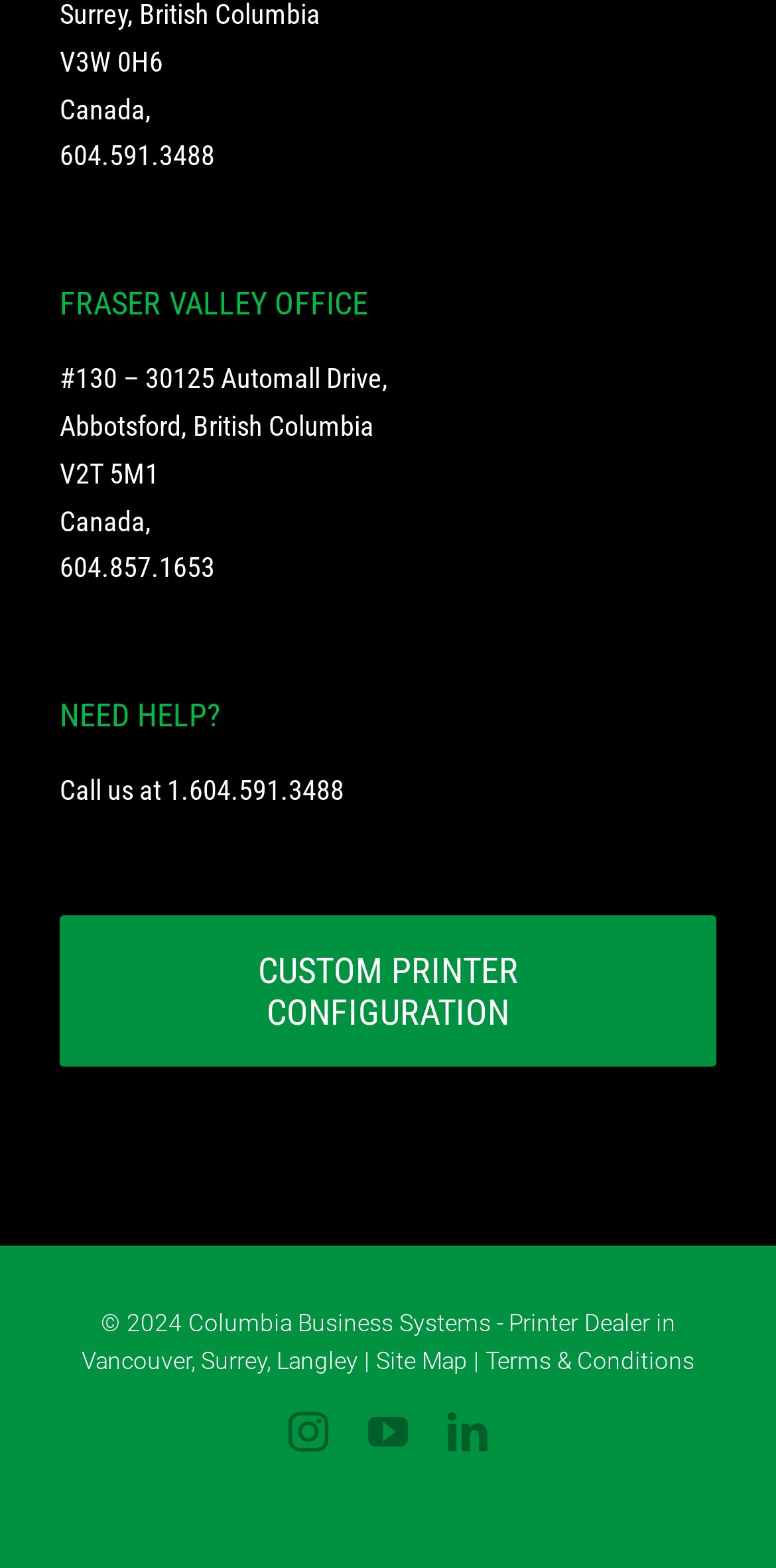Identify the bounding box for the given UI element using the description provided. Coordinates should be in the format (top-left x, top-left y, bottom-right x, bottom-right y) and must be between 0 and 1. Here is the description: Site Map

[0.485, 0.859, 0.603, 0.877]